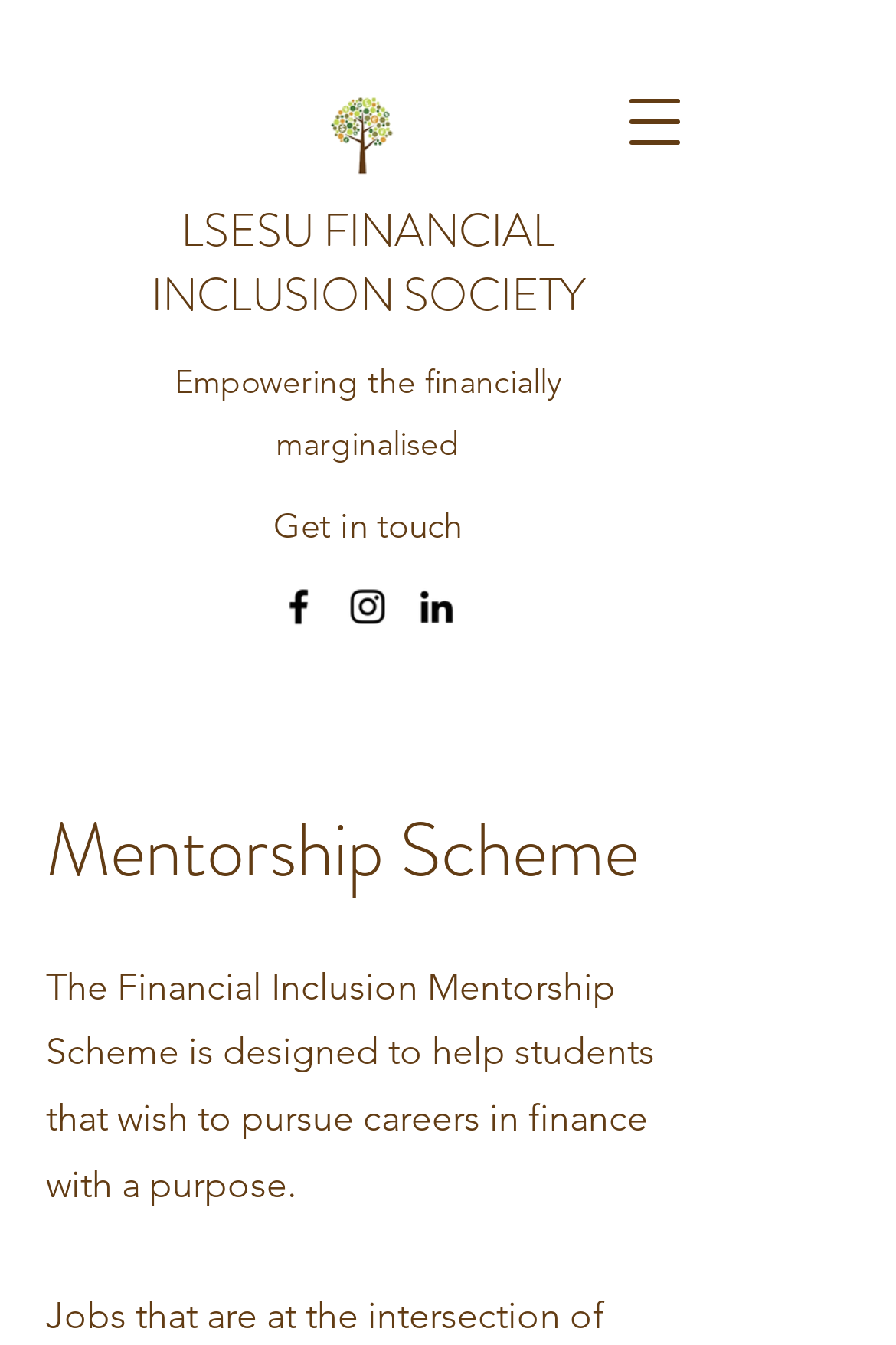What is the purpose of the mentorship scheme?
Examine the screenshot and reply with a single word or phrase.

to help students pursue careers in finance with a purpose